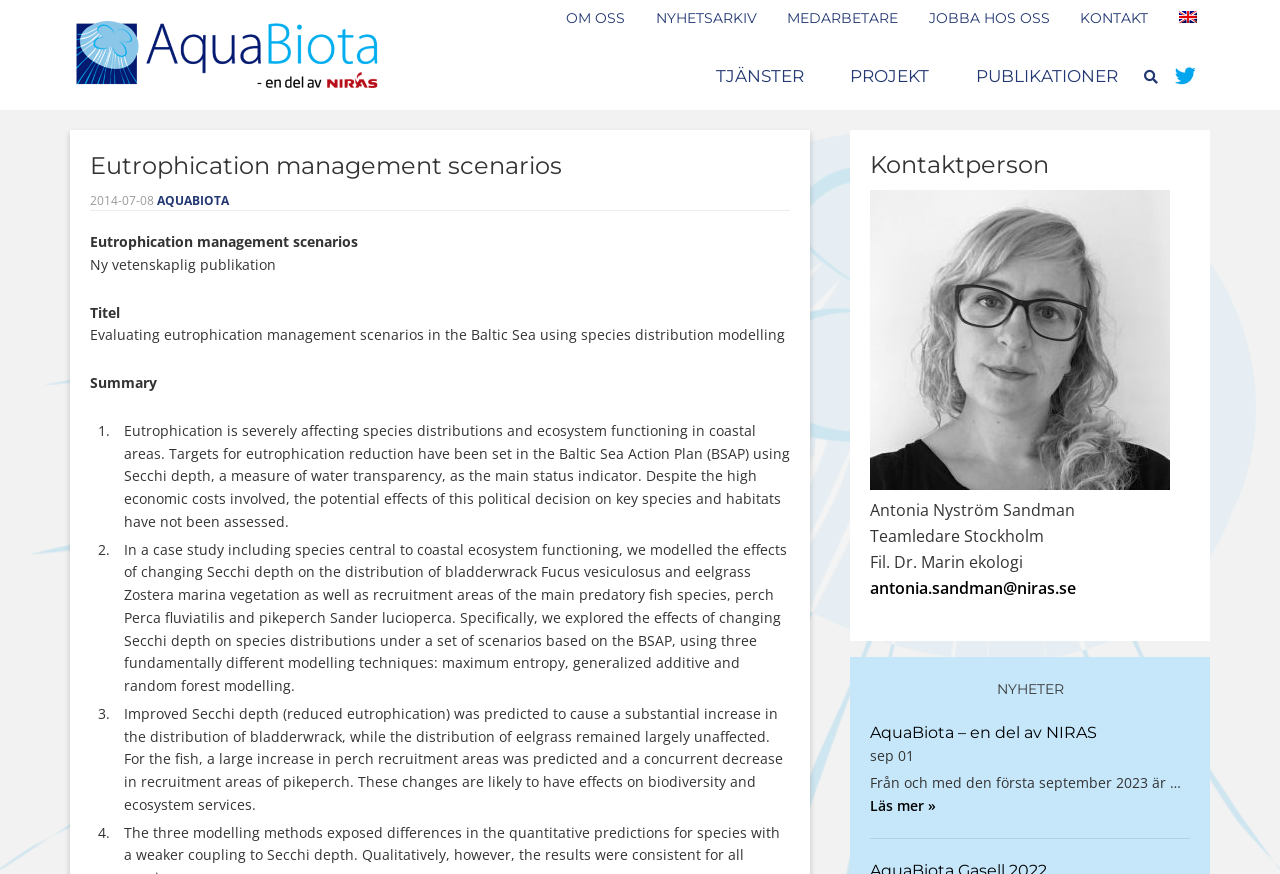What is the title of the publication?
Can you provide an in-depth and detailed response to the question?

The title of the publication can be found in the main content area of the webpage, where it is written as 'Titel: Evaluating eutrophication management scenarios in the Baltic Sea using species distribution modelling'.